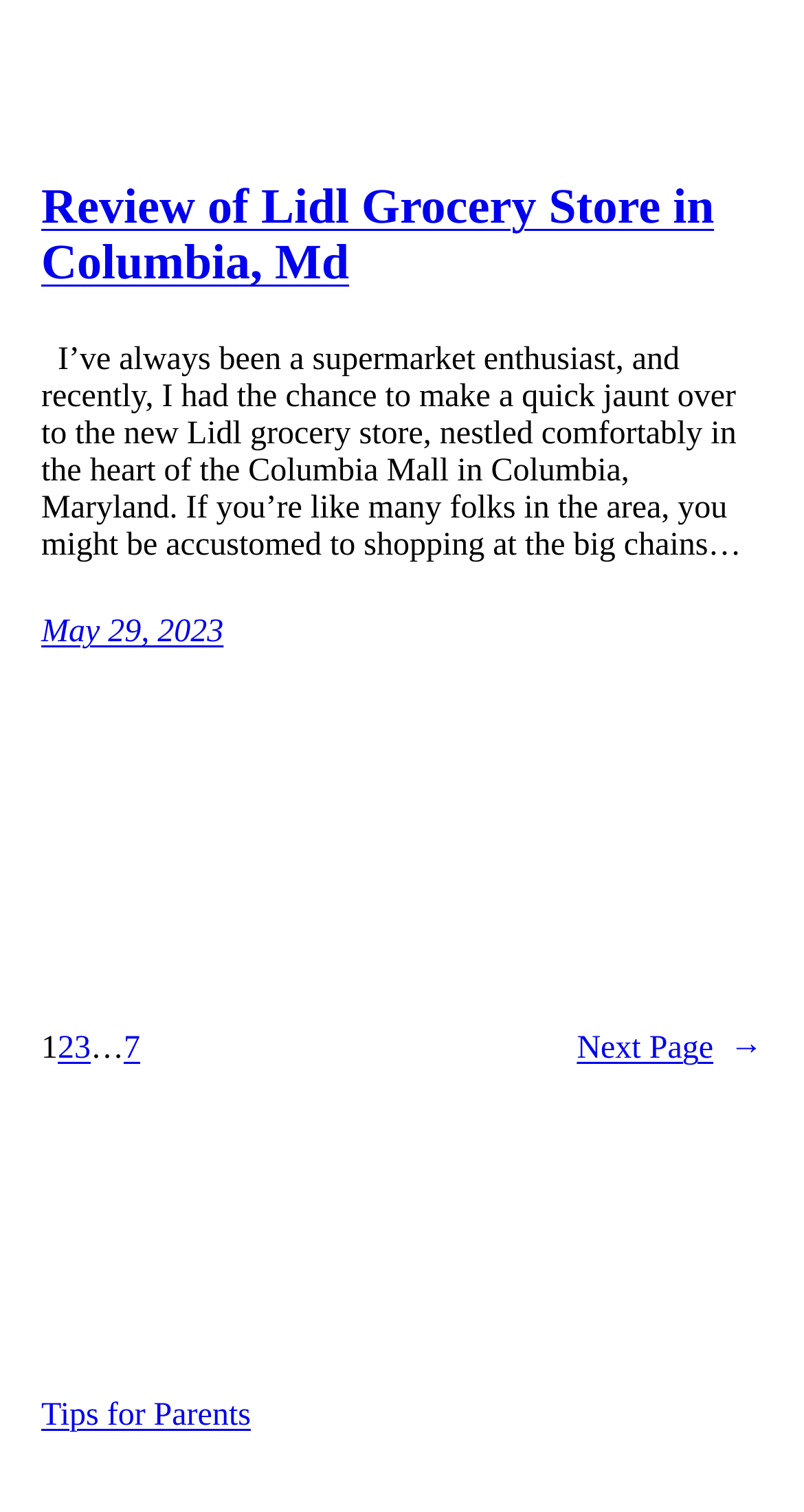Identify the bounding box of the HTML element described here: "Advanced Gauging Technologies". Provide the coordinates as four float numbers between 0 and 1: [left, top, right, bottom].

None